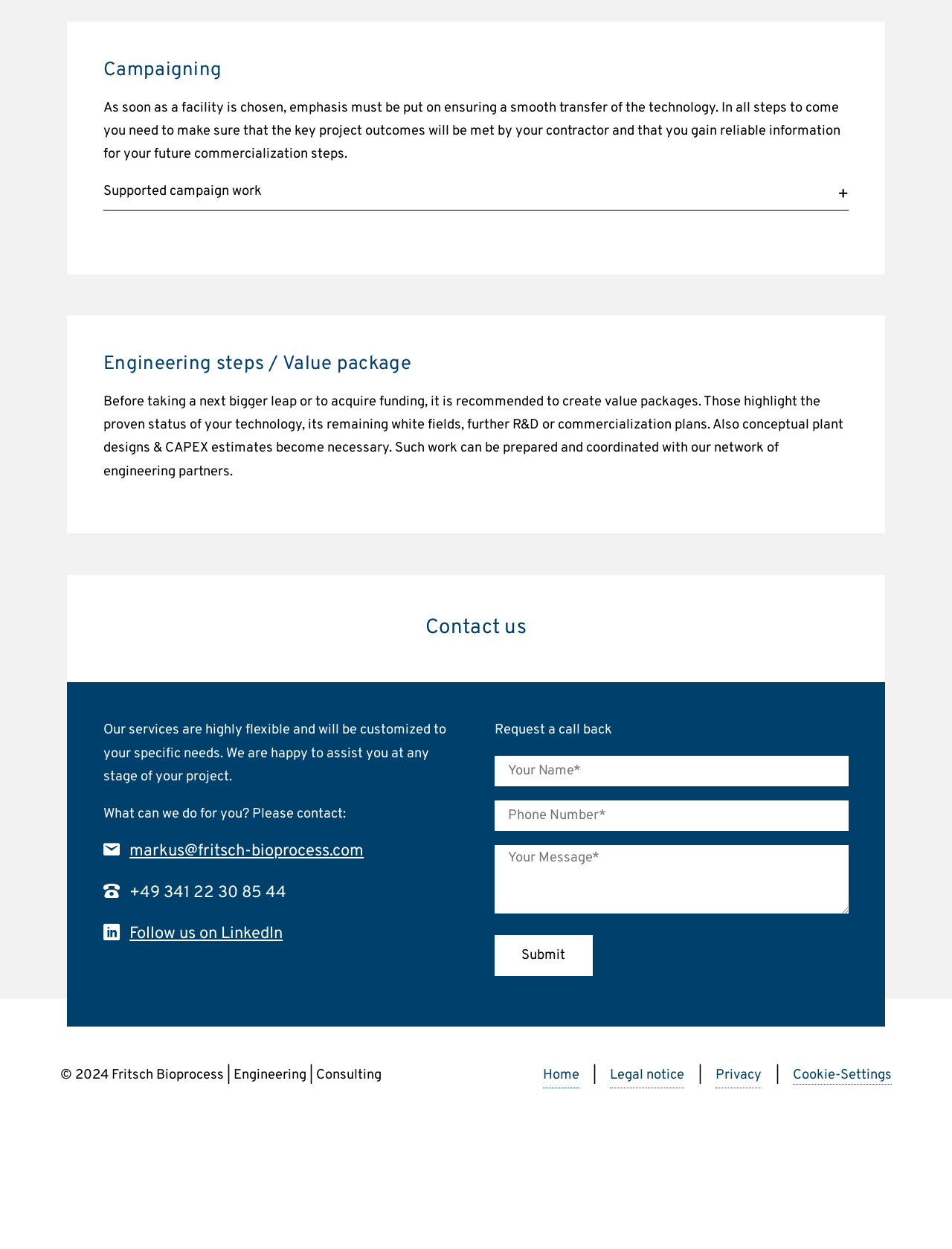Please identify the bounding box coordinates of the area that needs to be clicked to fulfill the following instruction: "Contact us via email."

[0.136, 0.674, 0.382, 0.69]